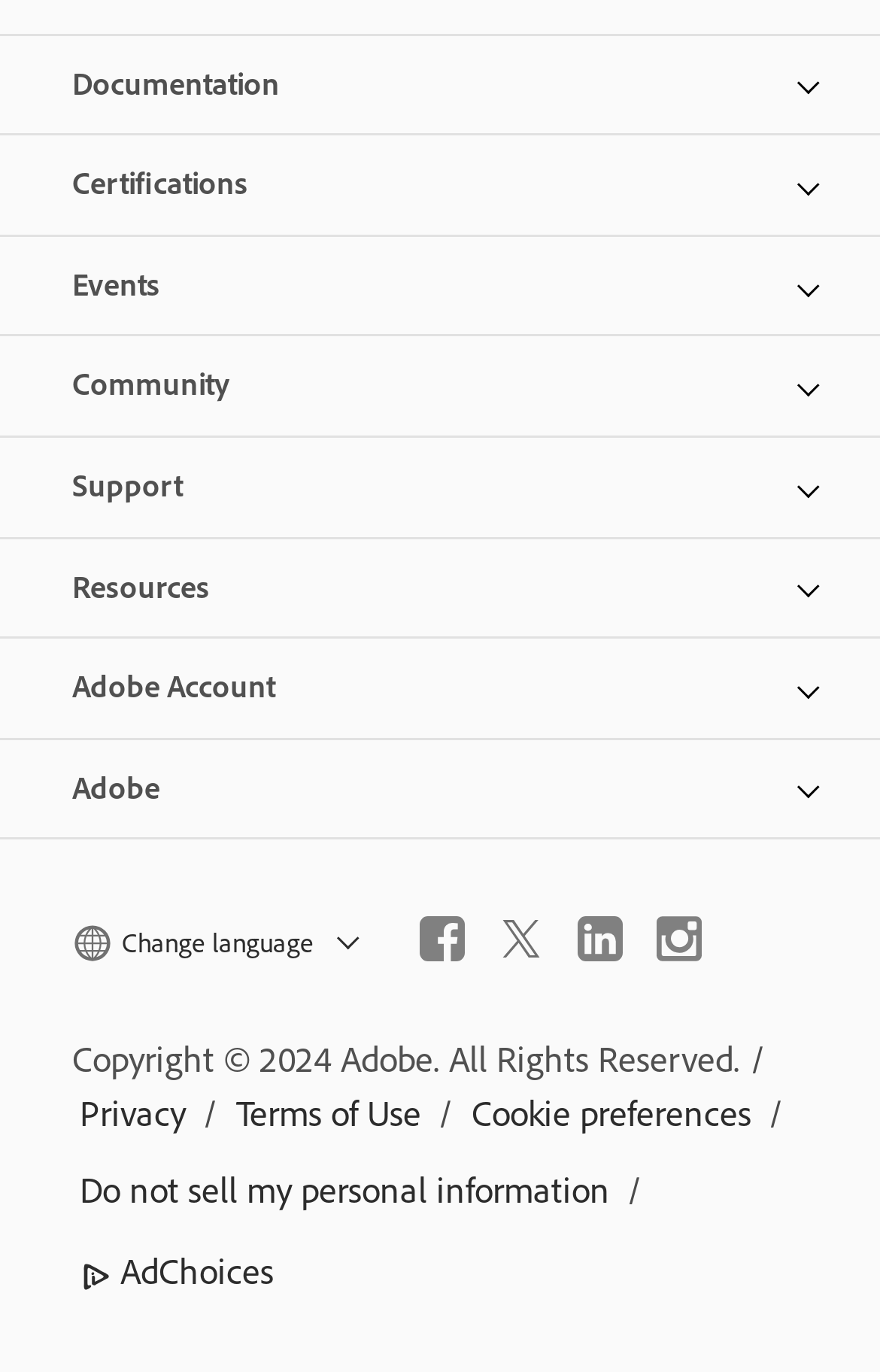Show the bounding box coordinates of the region that should be clicked to follow the instruction: "Change language."

[0.082, 0.665, 0.4, 0.709]